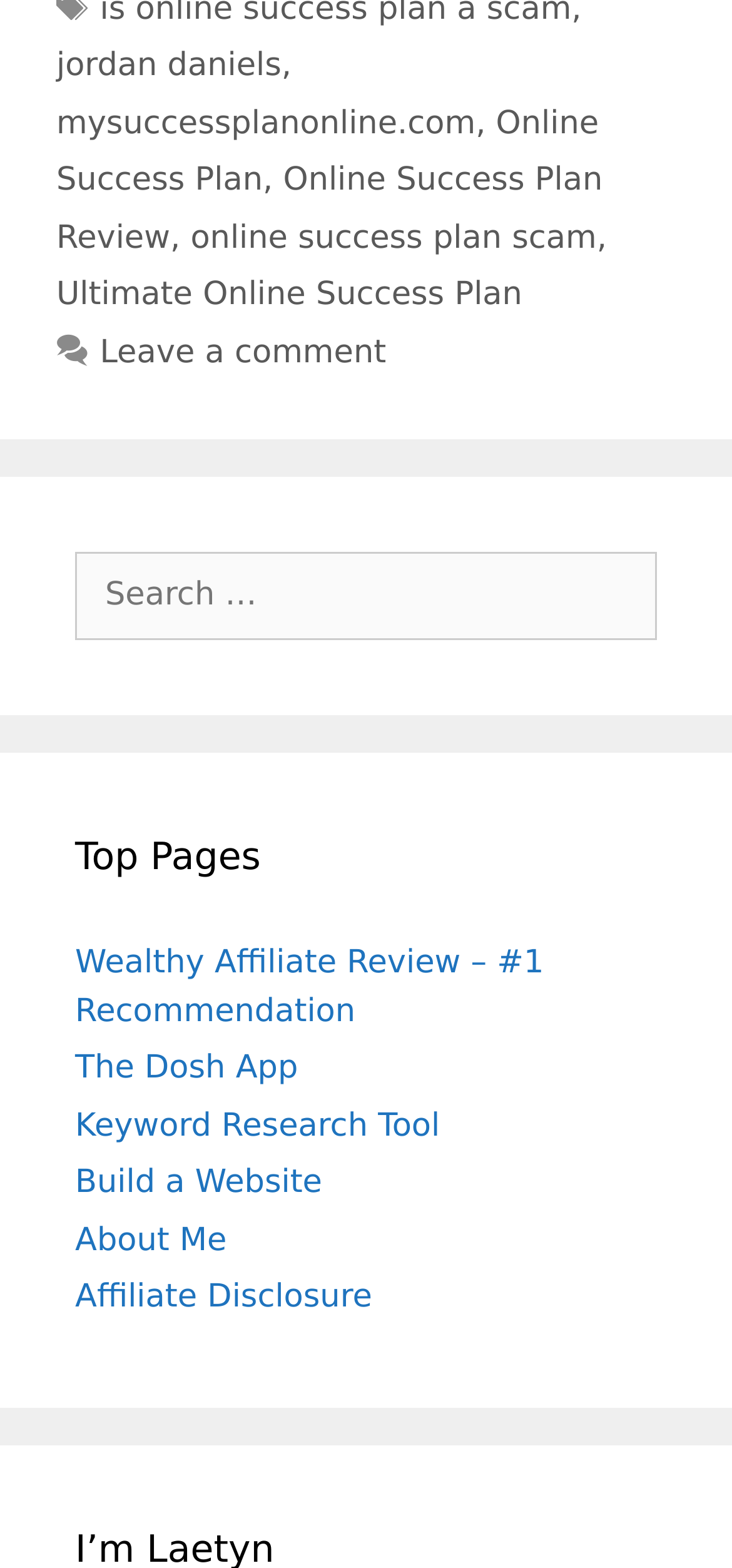Determine the bounding box coordinates of the element's region needed to click to follow the instruction: "Go to the Wealthy Affiliate Review page". Provide these coordinates as four float numbers between 0 and 1, formatted as [left, top, right, bottom].

[0.103, 0.602, 0.743, 0.657]